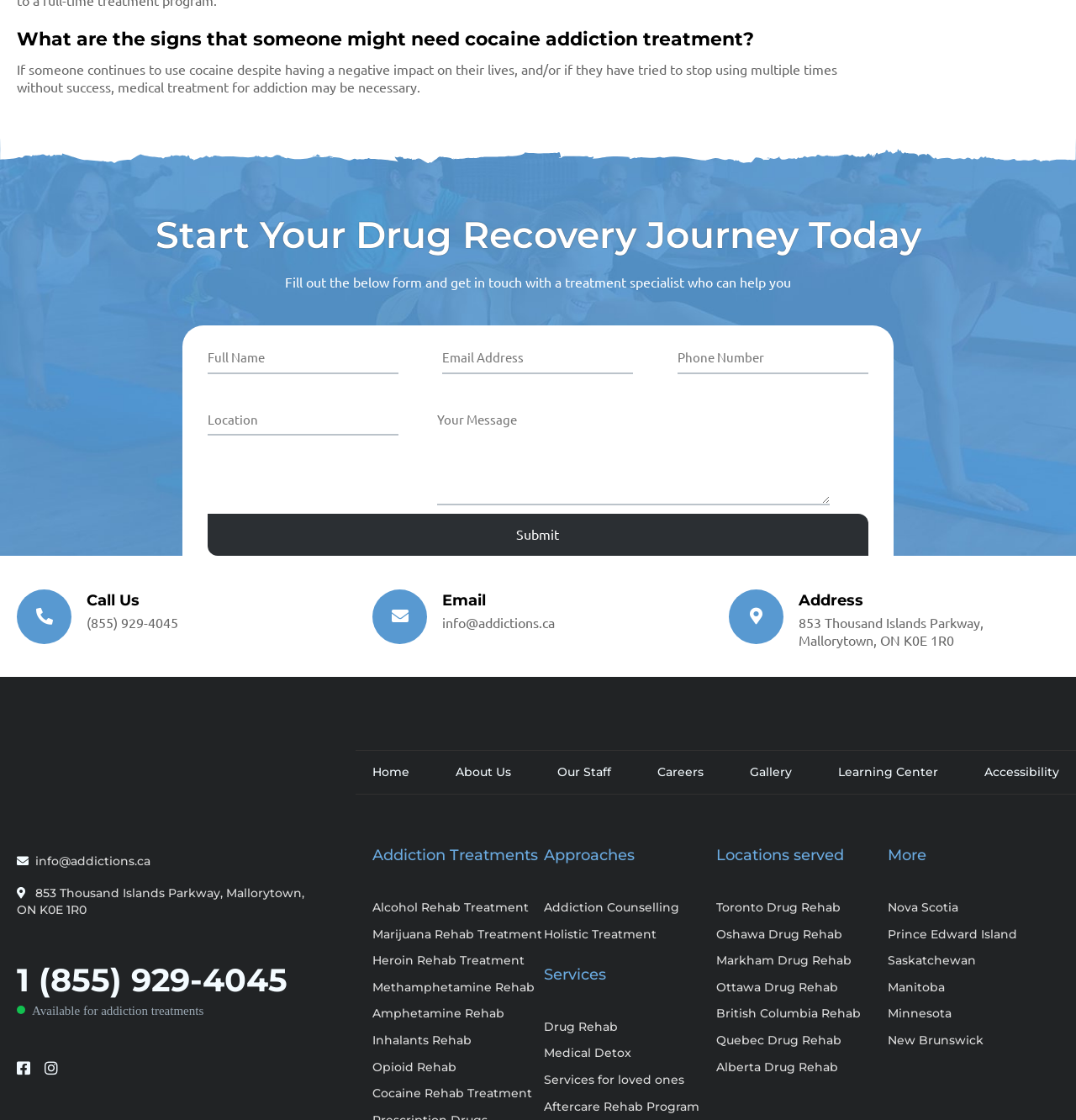Extract the bounding box coordinates for the UI element described as: "Ryan's Status Report".

None